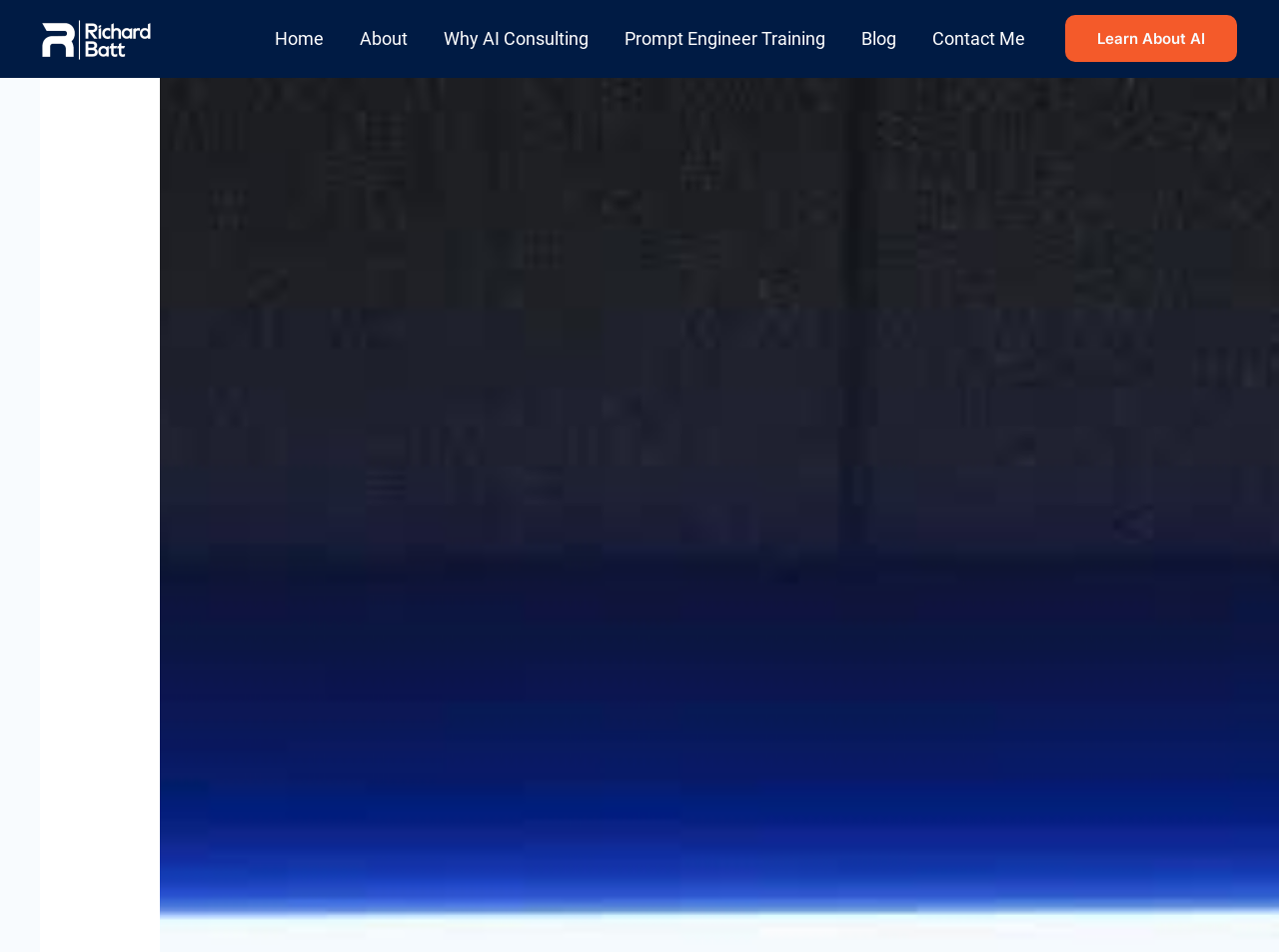How many navigation links are there?
Please provide a detailed answer to the question.

I counted the number of links under the 'Site Navigation' element, which are 'Home', 'About', 'Why AI Consulting', 'Prompt Engineer Training', 'Blog', 'Contact Me', and found that there are 7 navigation links.